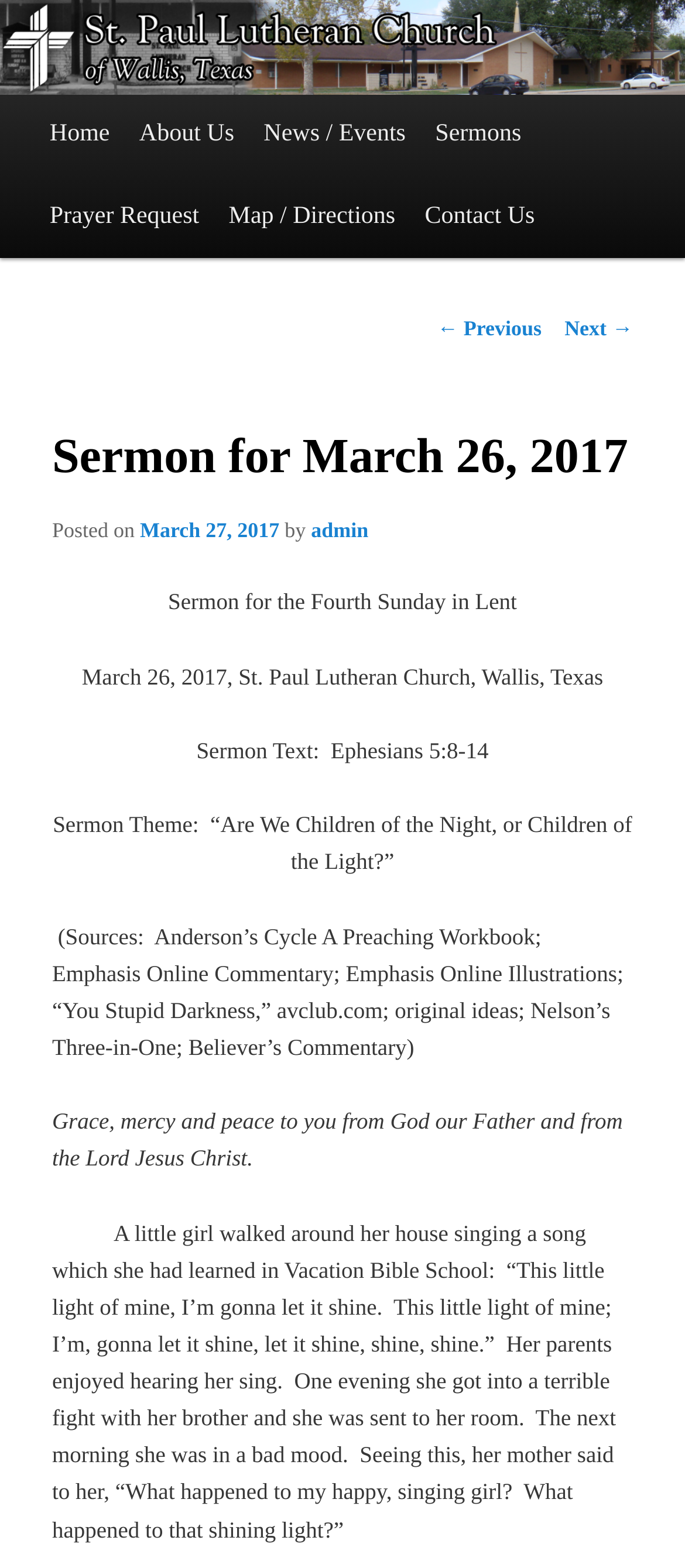Please indicate the bounding box coordinates of the element's region to be clicked to achieve the instruction: "Go to LIVE MARKETS". Provide the coordinates as four float numbers between 0 and 1, i.e., [left, top, right, bottom].

None